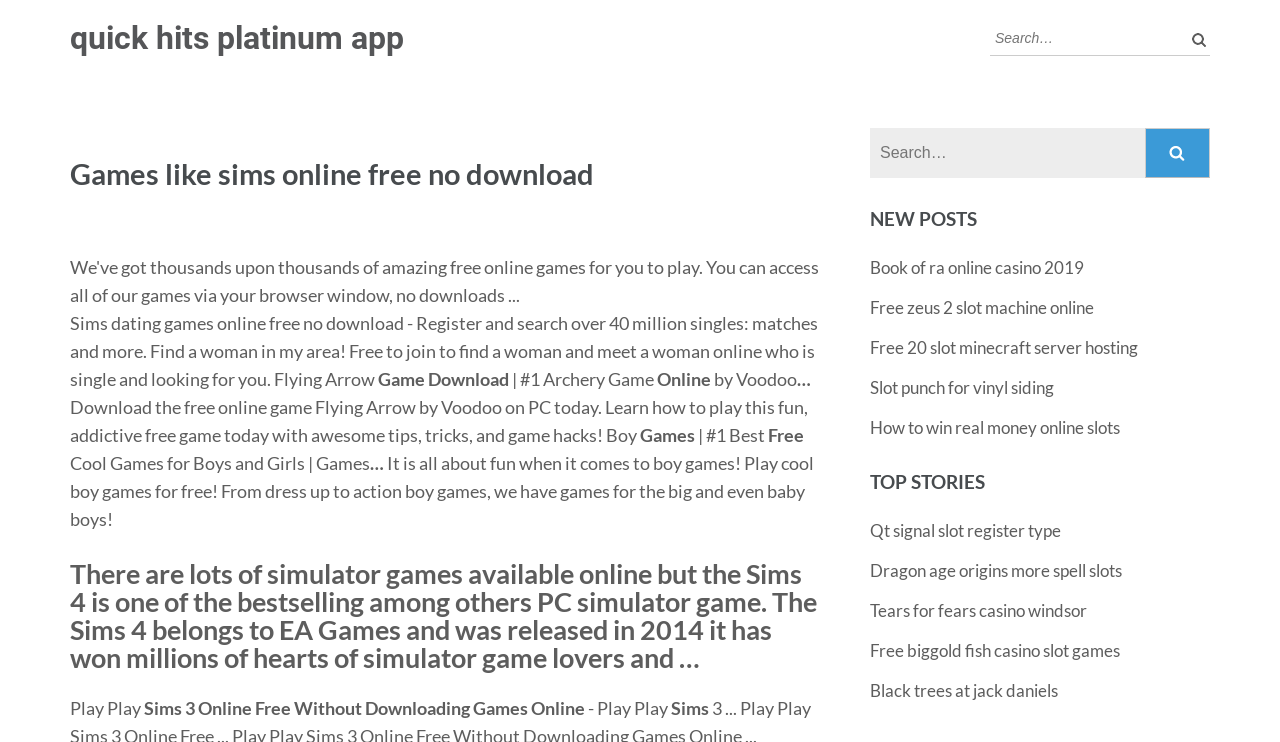Given the description "parent_node: Search: value="Search"", determine the bounding box of the corresponding UI element.

[0.895, 0.173, 0.945, 0.24]